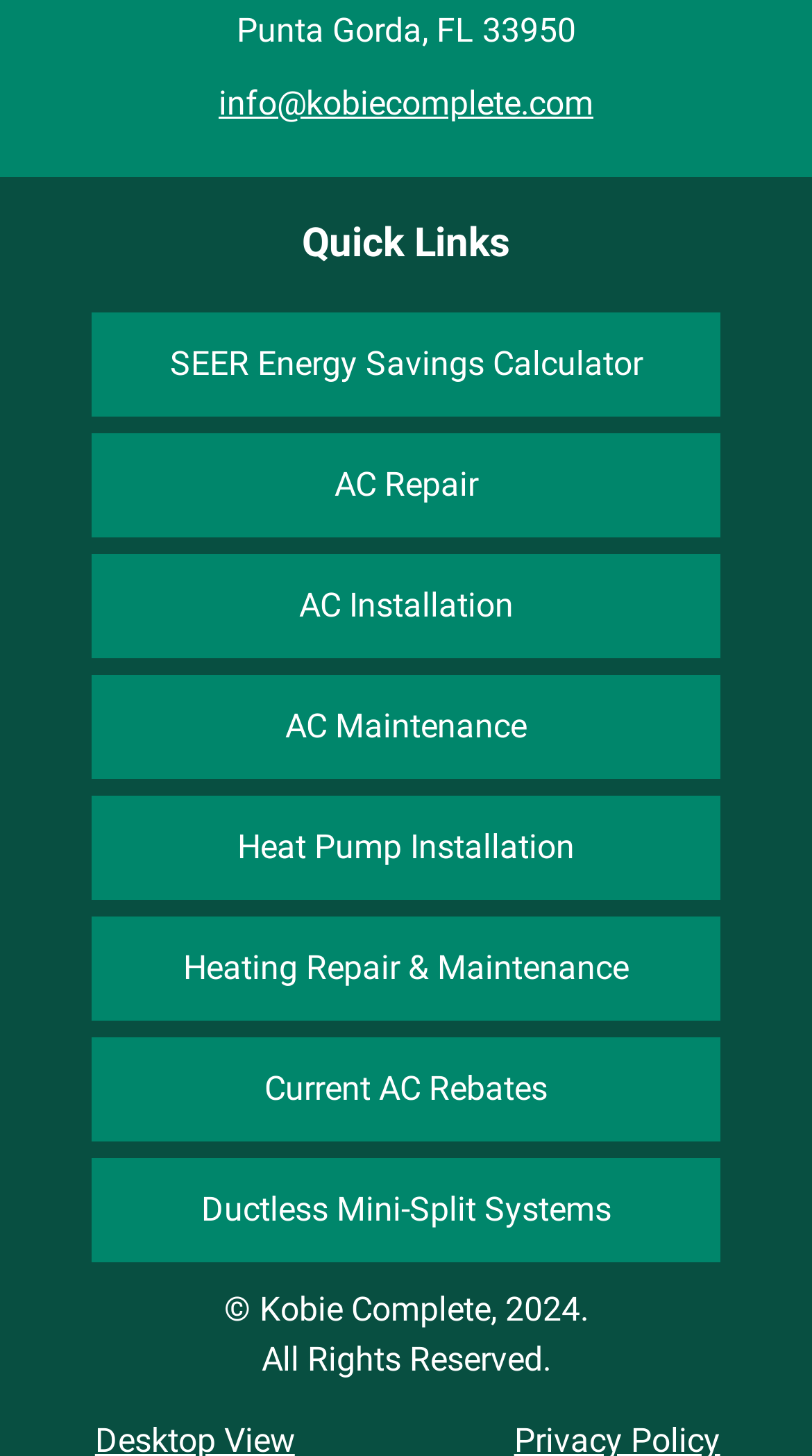Provide the bounding box coordinates, formatted as (top-left x, top-left y, bottom-right x, bottom-right y), with all values being floating point numbers between 0 and 1. Identify the bounding box of the UI element that matches the description: info@kobiecomplete.com

[0.269, 0.057, 0.731, 0.085]